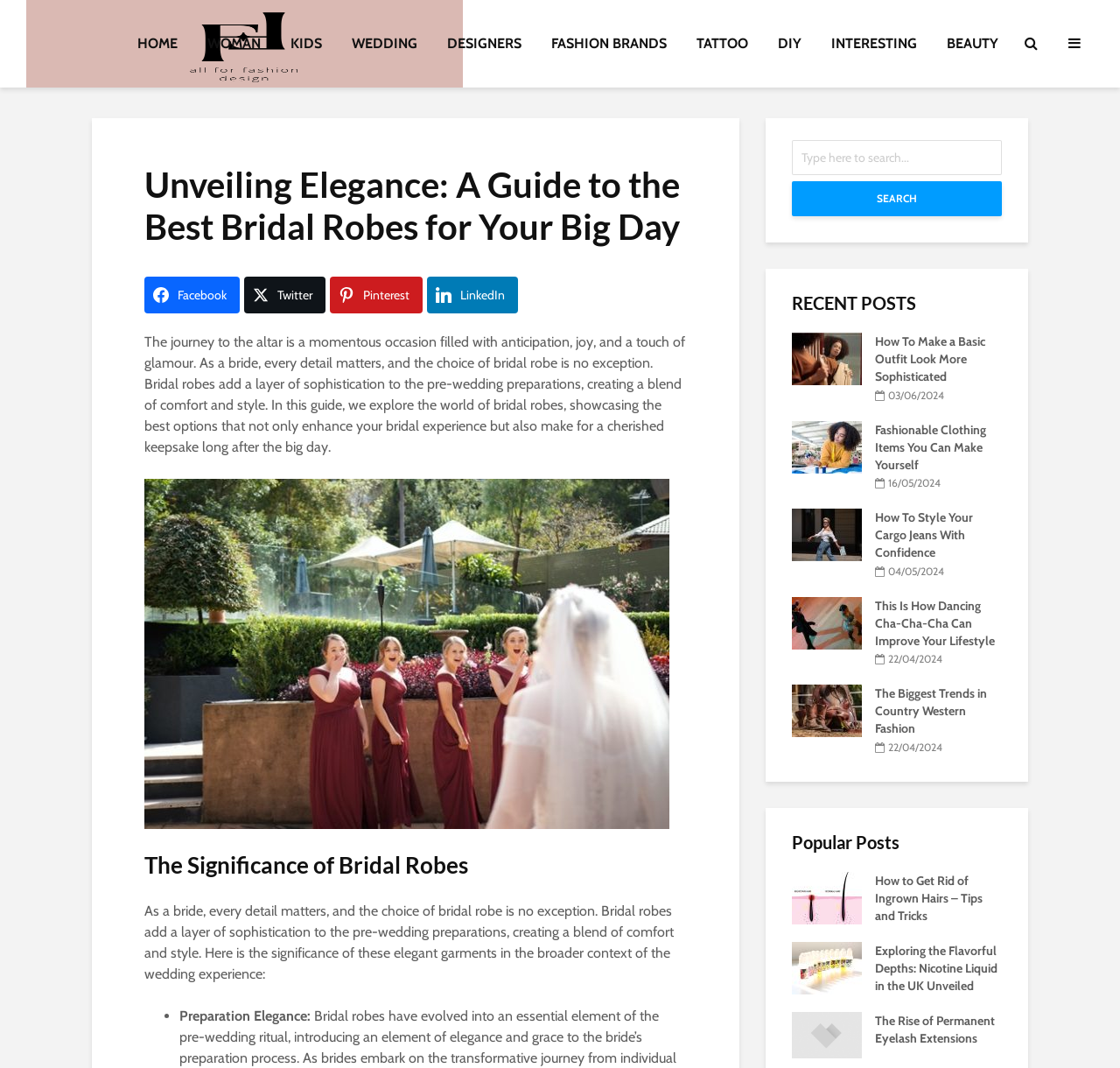Locate the bounding box coordinates of the area you need to click to fulfill this instruction: 'Read the article 'How To Make a Basic Outfit Look More Sophisticated''. The coordinates must be in the form of four float numbers ranging from 0 to 1: [left, top, right, bottom].

[0.707, 0.327, 0.77, 0.342]